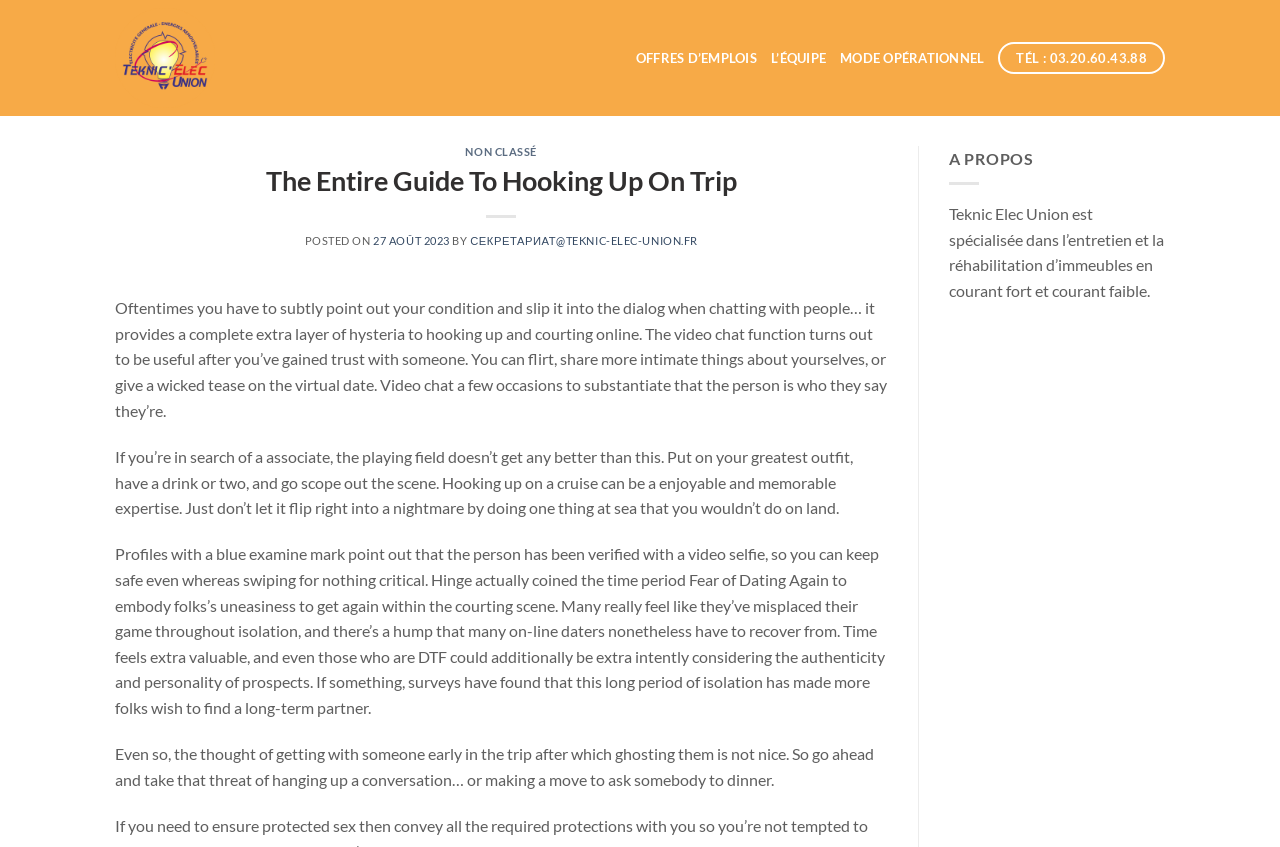Locate the bounding box coordinates of the clickable region to complete the following instruction: "Read the article about hooking up on a trip."

[0.09, 0.193, 0.675, 0.235]